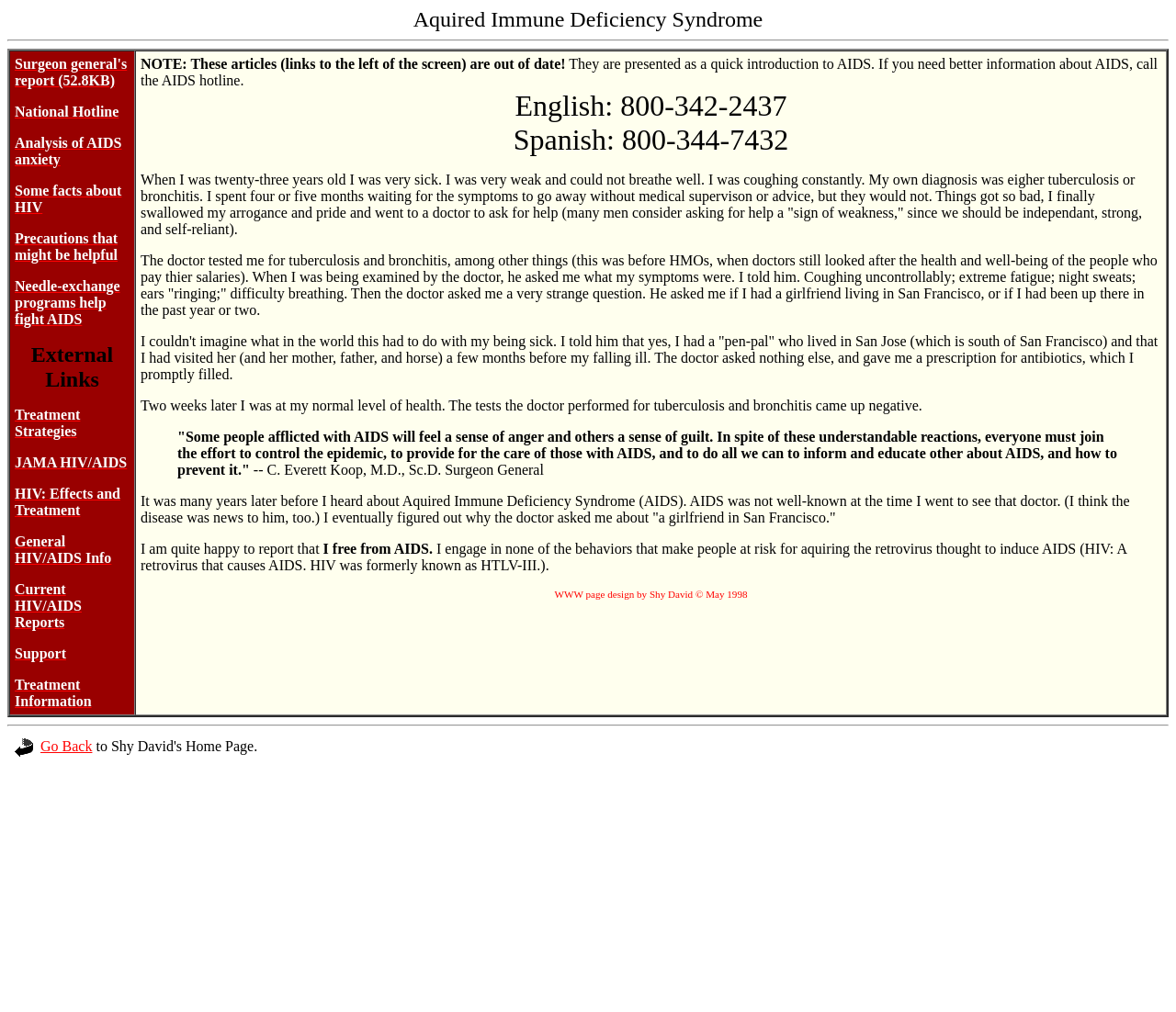Locate the bounding box coordinates of the element I should click to achieve the following instruction: "Read about the author's personal experience with AIDS".

[0.115, 0.05, 0.992, 0.707]